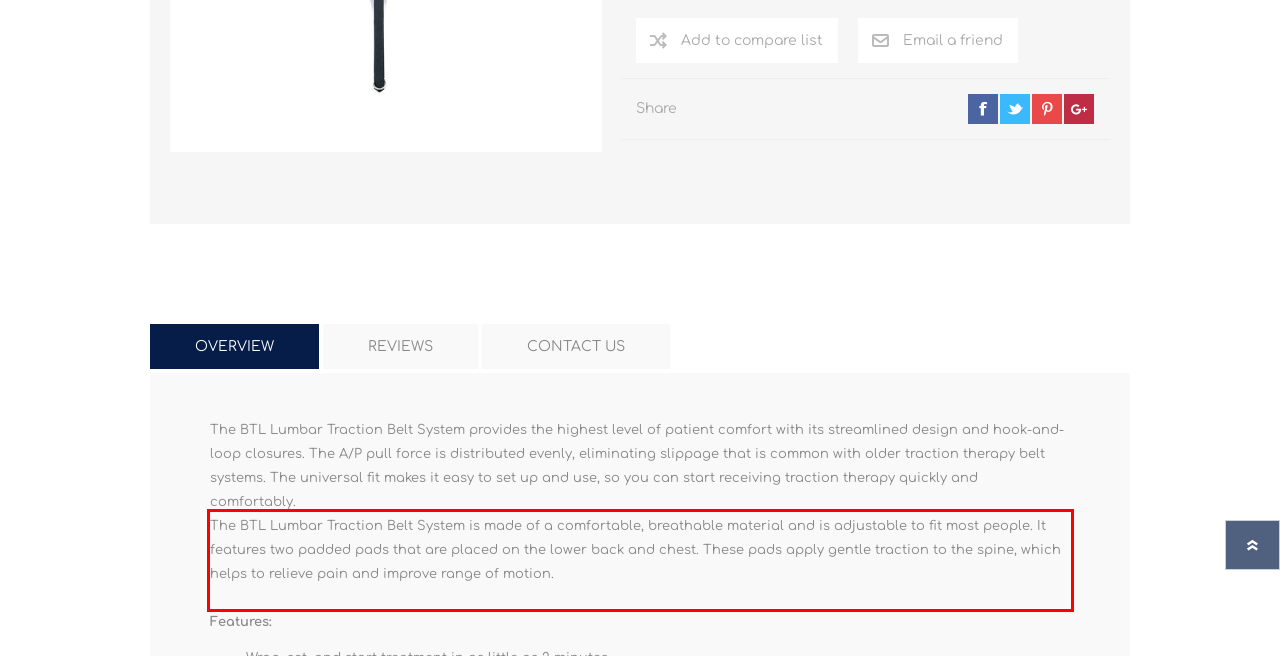Given a webpage screenshot with a red bounding box, perform OCR to read and deliver the text enclosed by the red bounding box.

The BTL Lumbar Traction Belt System provides the highest level of patient comfort with its streamlined design and hook-and-loop closures. The A/P pull force is distributed evenly, eliminating slippage that is common with older traction therapy belt systems. The universal fit makes it easy to set up and use, so you can start receiving traction therapy quickly and comfortably.